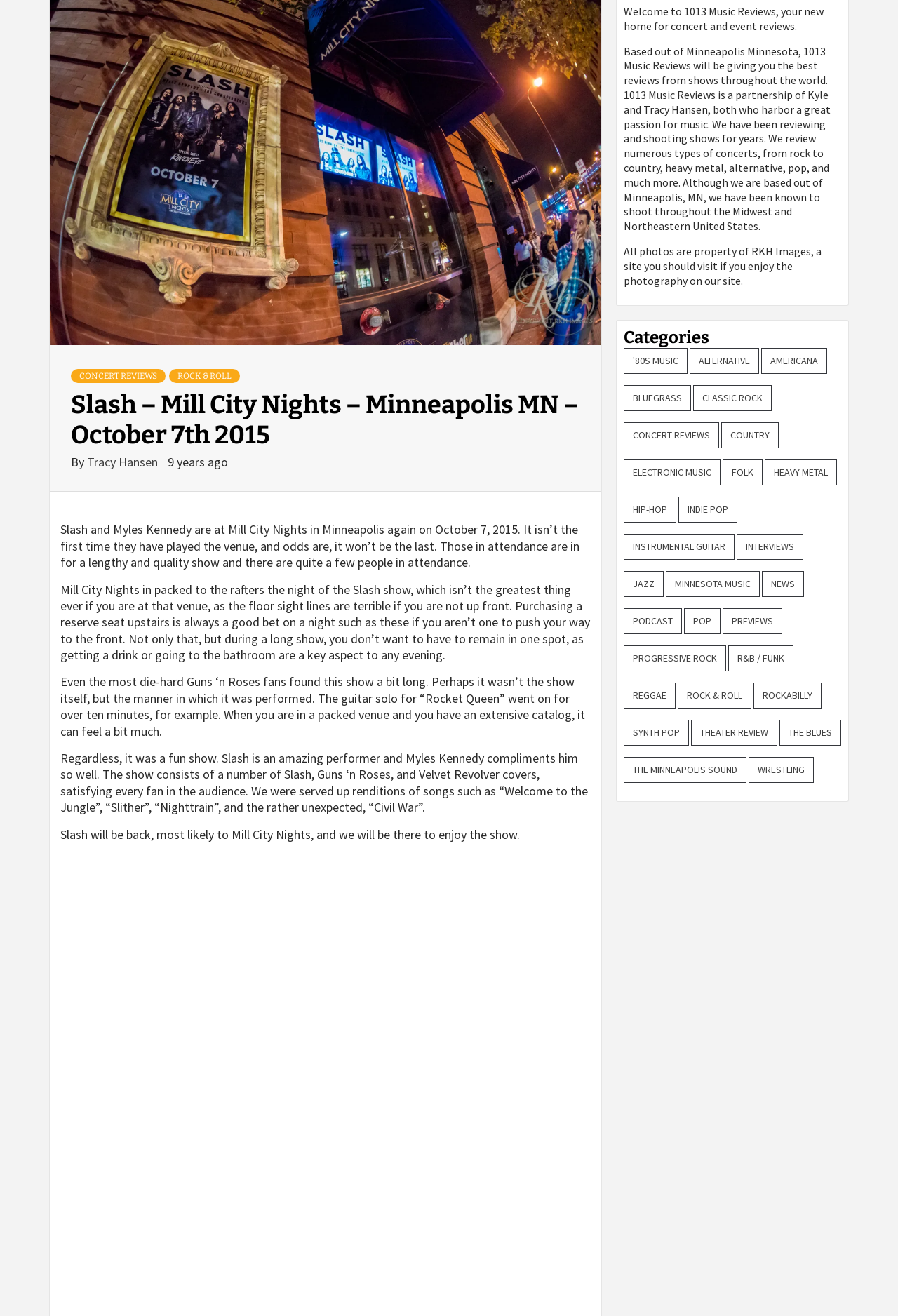Locate the bounding box of the user interface element based on this description: "Spring Show 2024 Winners".

None